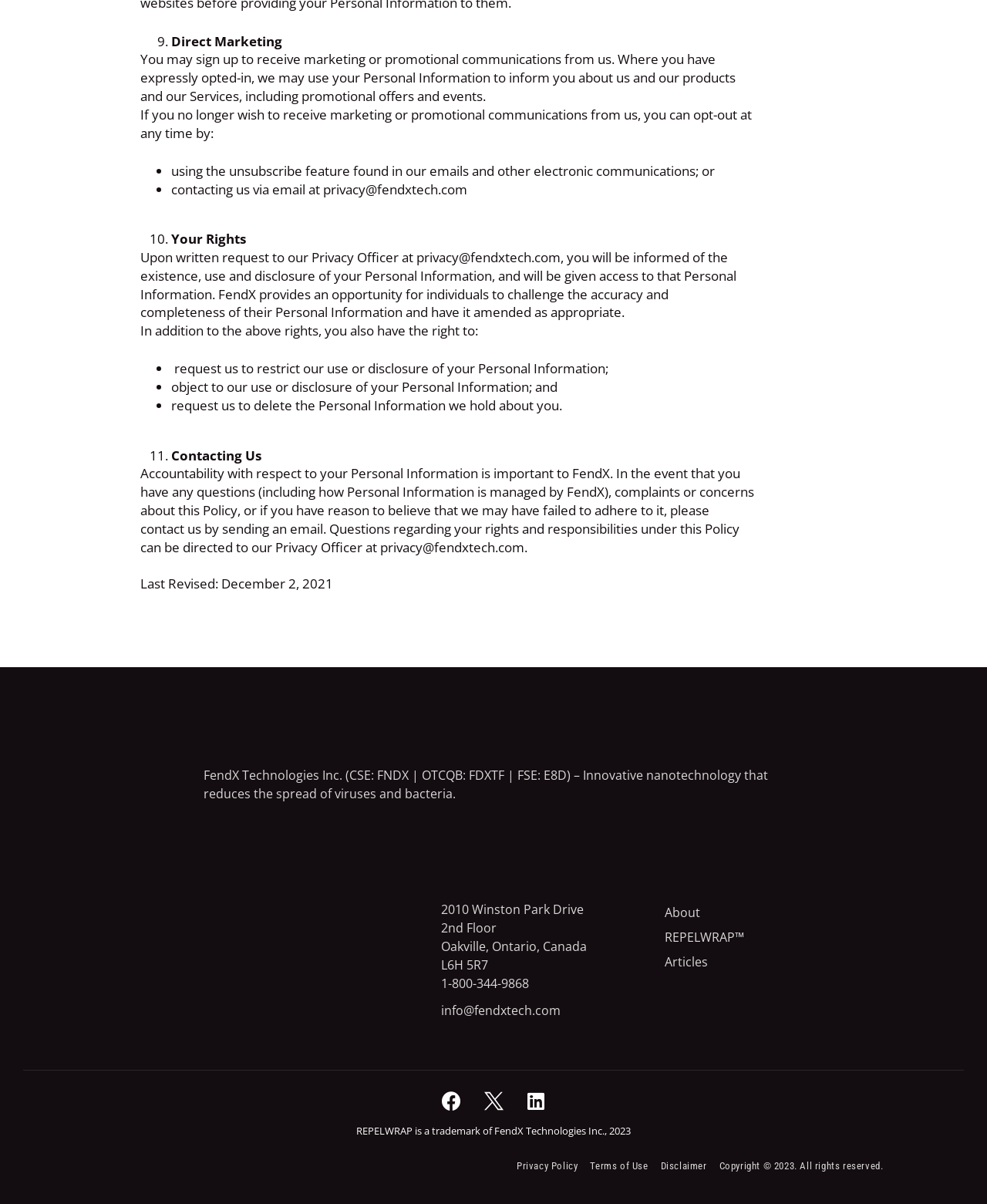Given the element description "About Salesfuse", identify the bounding box of the corresponding UI element.

None